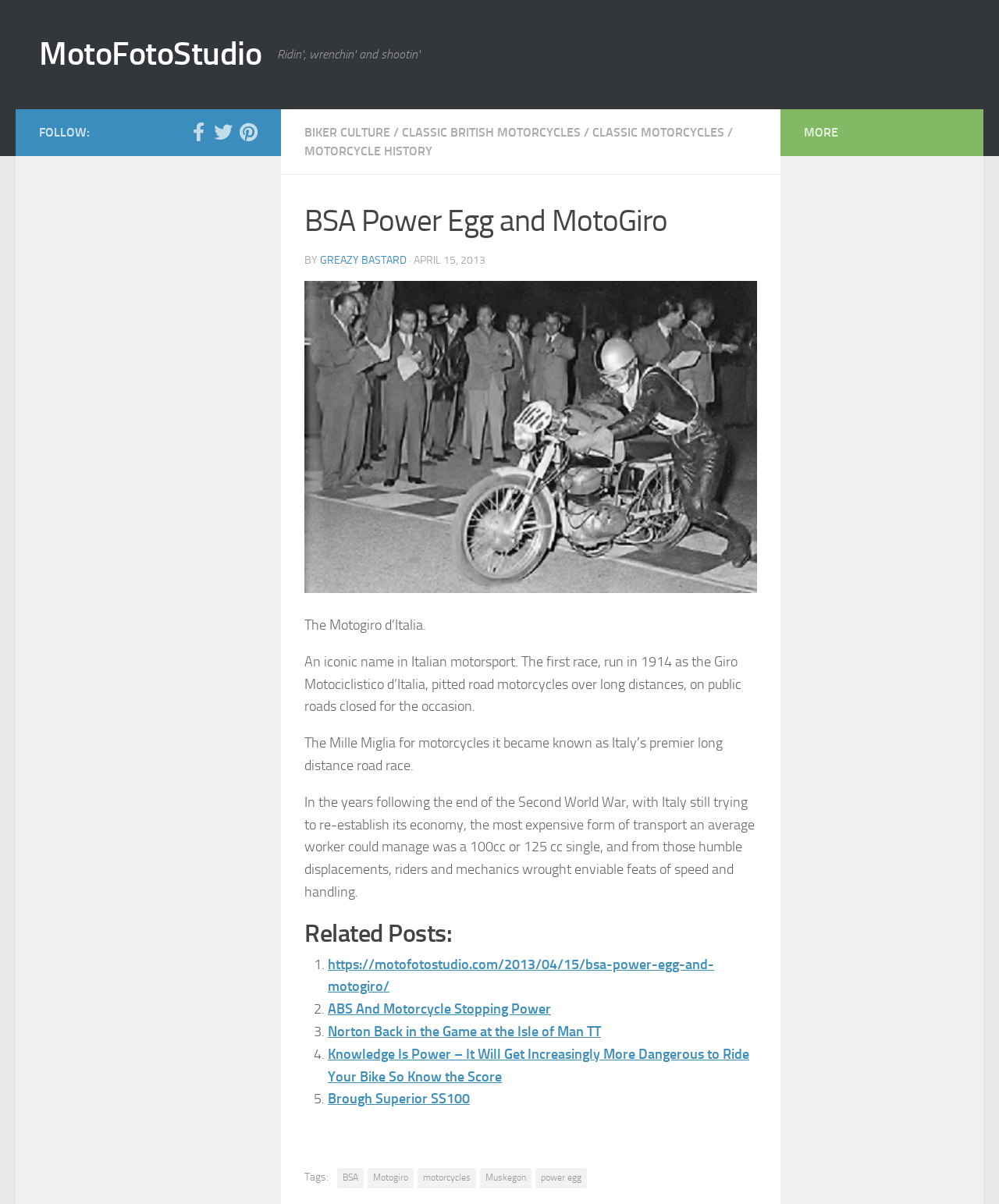In what year was the first Motogiro d'Italia race held?
Using the screenshot, give a one-word or short phrase answer.

1914